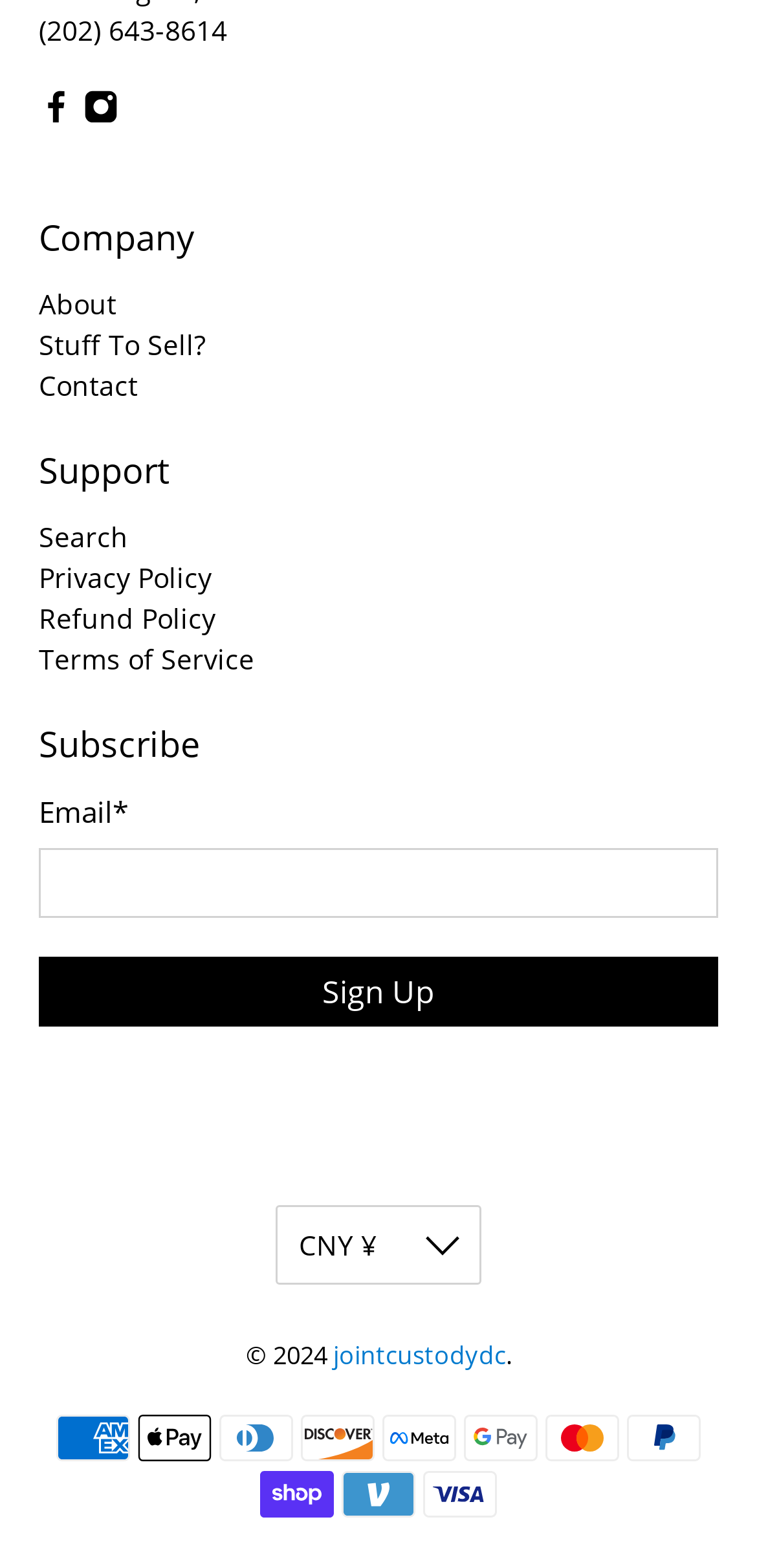Using the provided element description: "parent_node: Last Name * name="wpforms[fields][3]"", identify the bounding box coordinates. The coordinates should be four floats between 0 and 1 in the order [left, top, right, bottom].

None